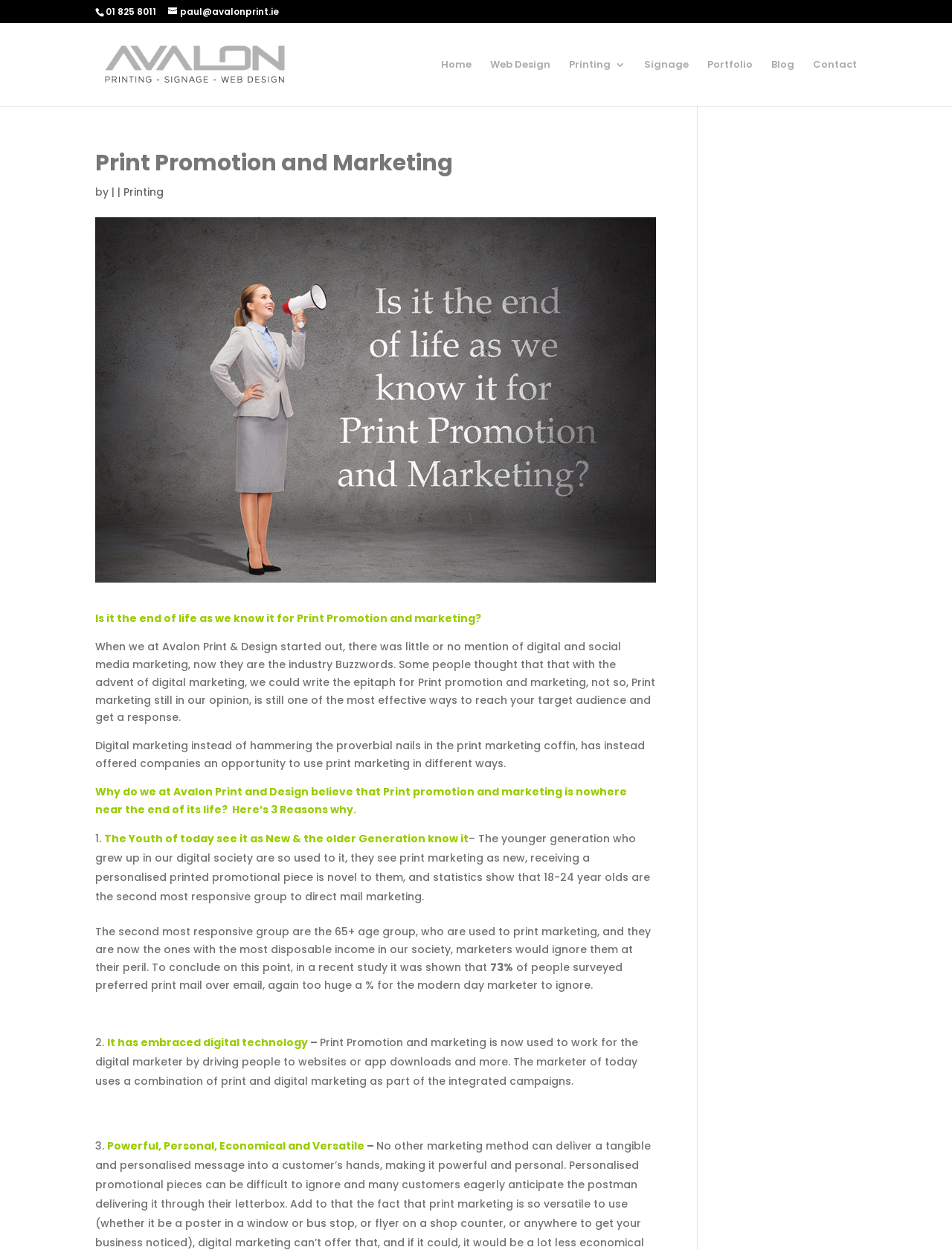Please provide the bounding box coordinates for the element that needs to be clicked to perform the following instruction: "Visit the contact page". The coordinates should be given as four float numbers between 0 and 1, i.e., [left, top, right, bottom].

[0.854, 0.048, 0.9, 0.085]